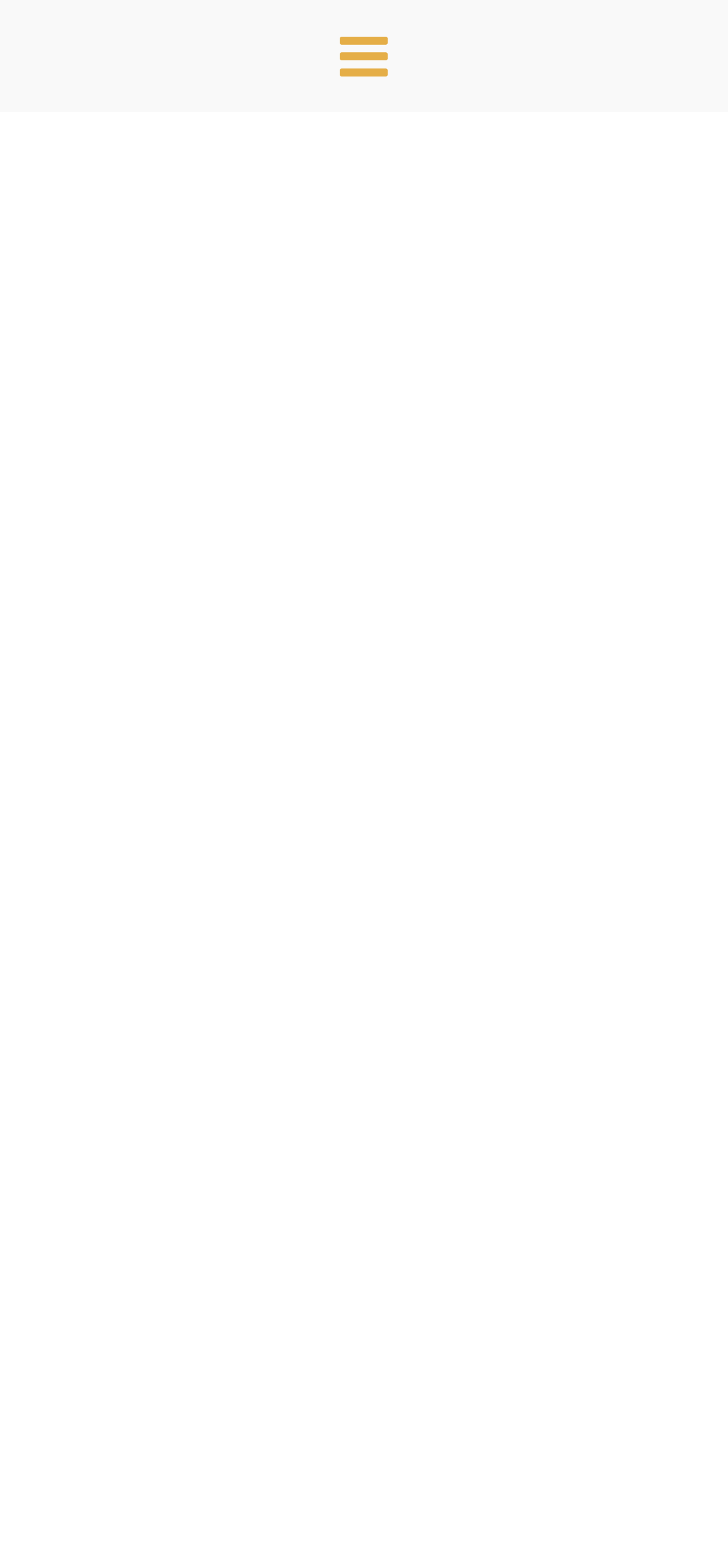Given the element description "Education", identify the bounding box of the corresponding UI element.

[0.309, 0.635, 0.492, 0.655]